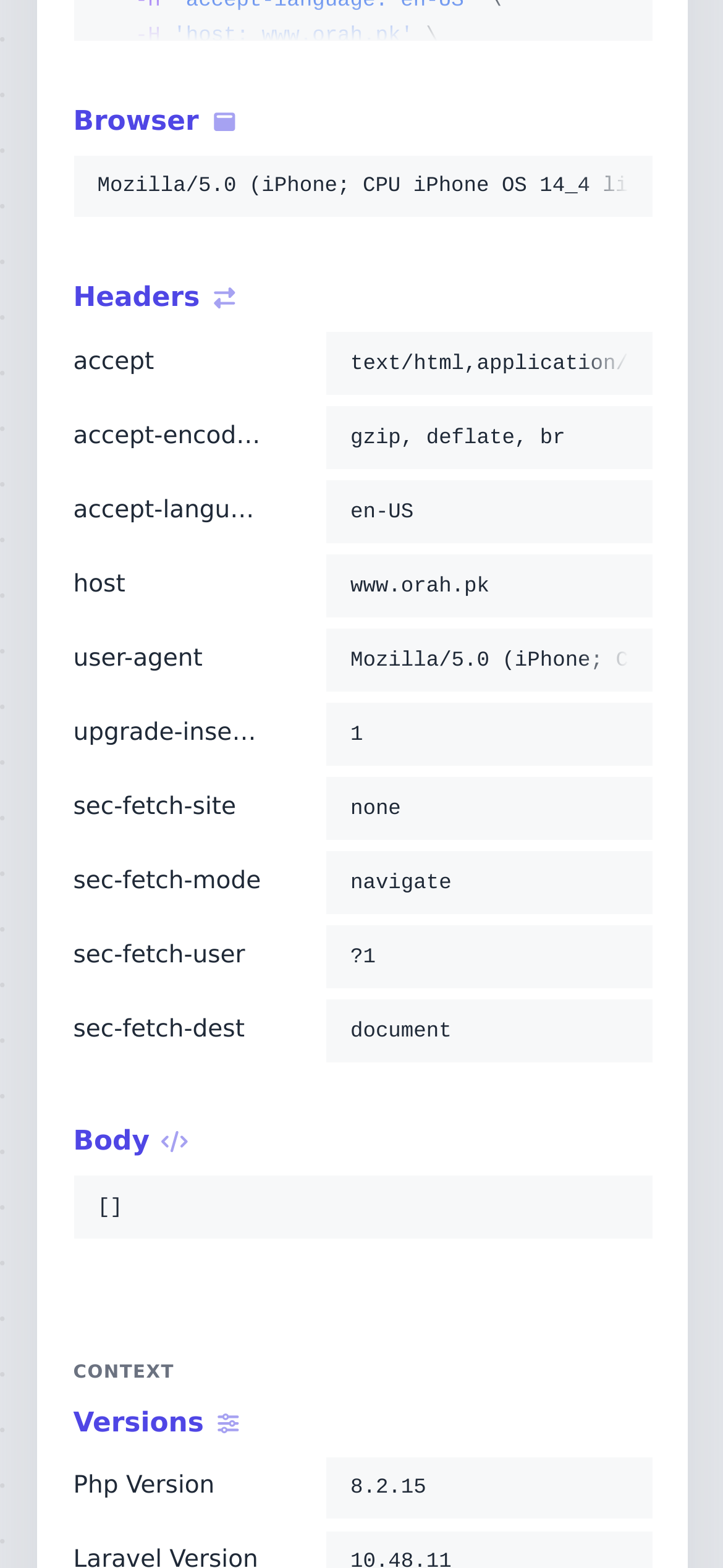Given the element description parent_node: curl "https://www.orah.pk/public/product/ramipace-2-5-mg-tab-14x2s" \, predict the bounding box coordinates for the UI element in the webpage screenshot. The format should be (top-left x, top-left y, bottom-right x, bottom-right y), and the values should be between 0 and 1.

[0.475, 0.015, 0.525, 0.038]